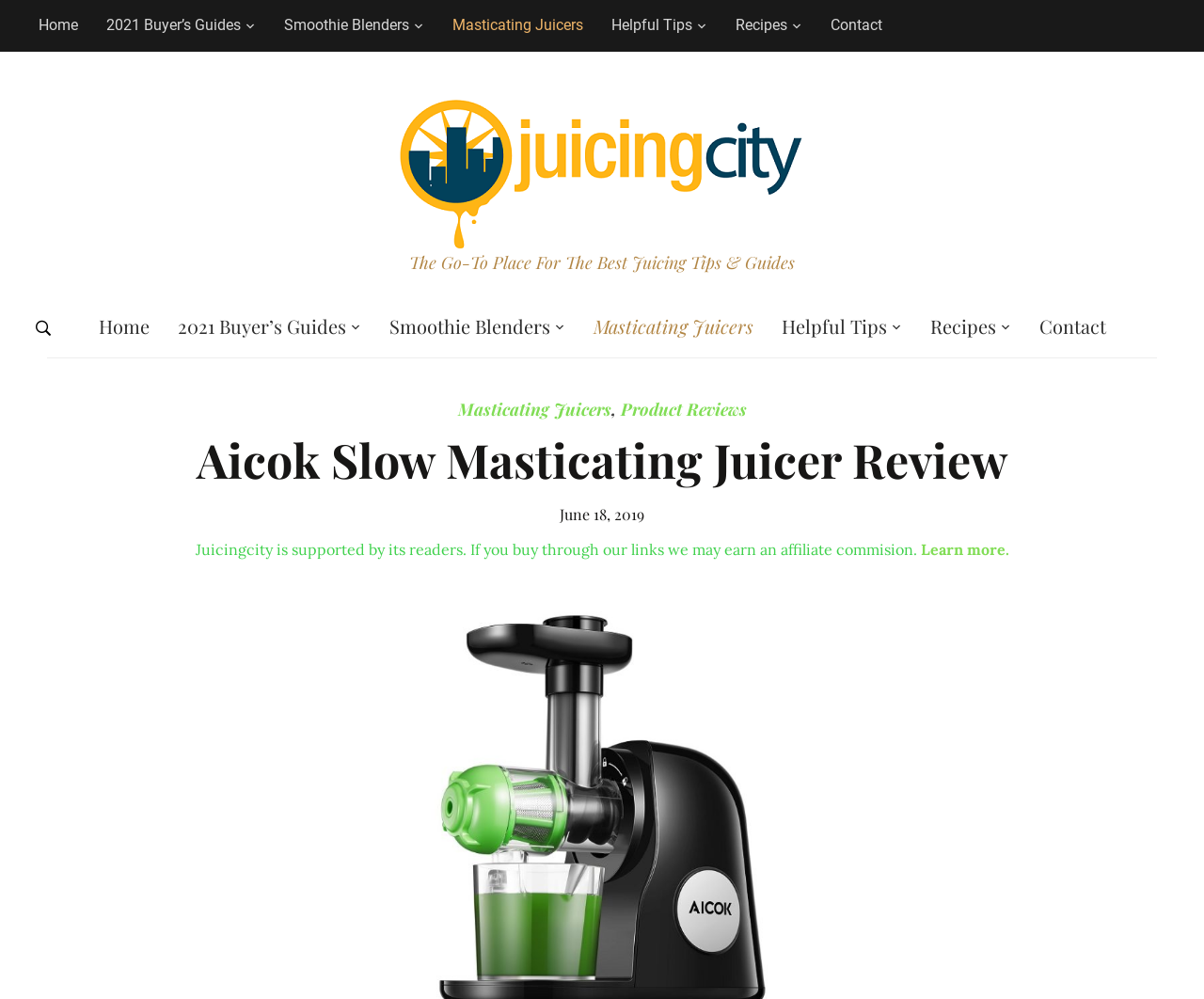Determine the bounding box for the UI element as described: "Next Post →". The coordinates should be represented as four float numbers between 0 and 1, formatted as [left, top, right, bottom].

None